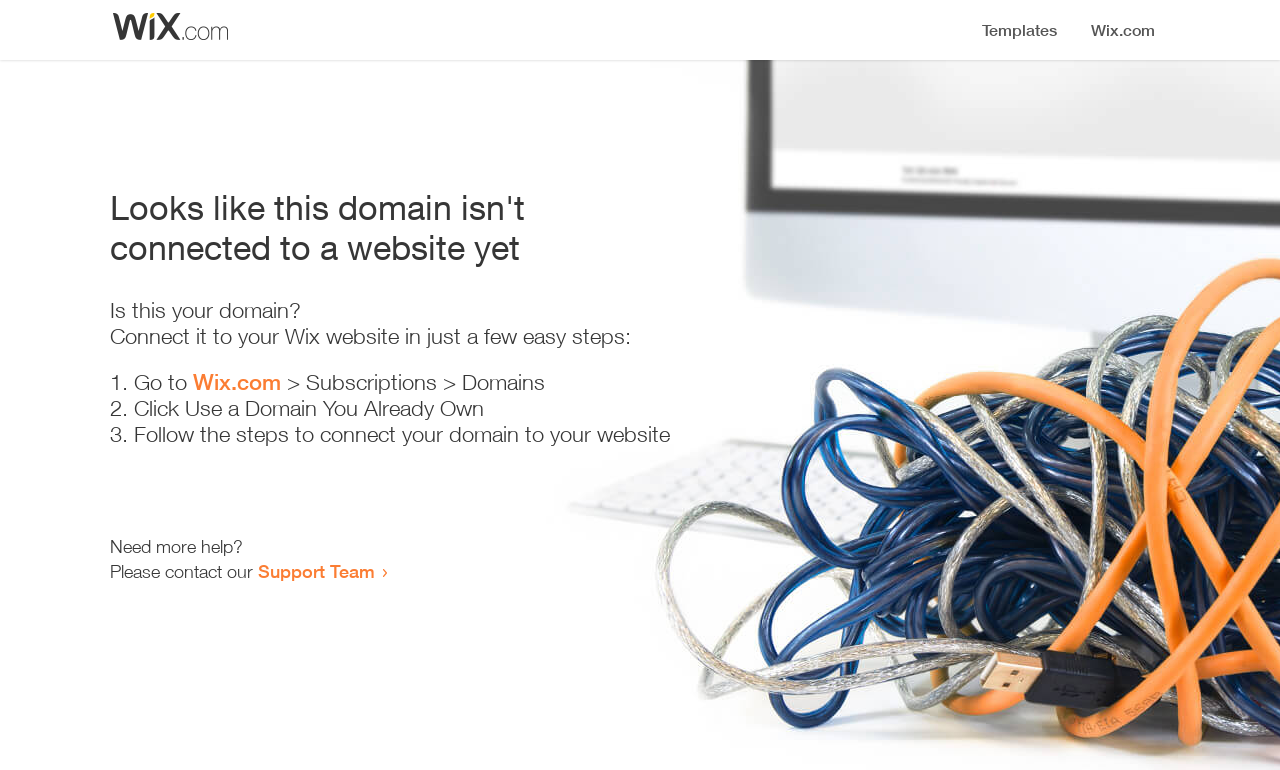From the webpage screenshot, predict the bounding box of the UI element that matches this description: "Support Team".

[0.202, 0.727, 0.293, 0.756]